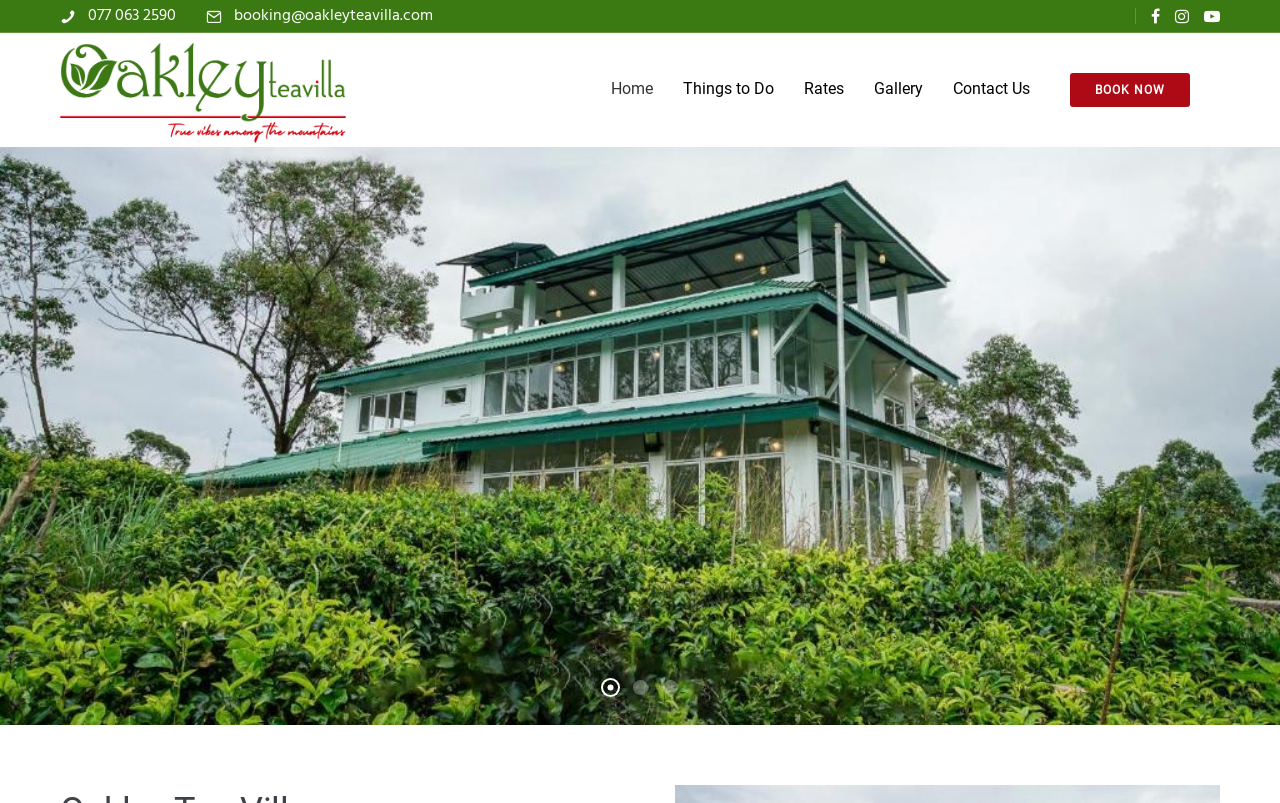What is the last menu item on the navigation bar?
Please provide a comprehensive answer based on the details in the screenshot.

I looked at the navigation bar and found the last menu item by checking the link elements, which are Home, Things to Do, Rates, Gallery, and Contact Us, in that order.